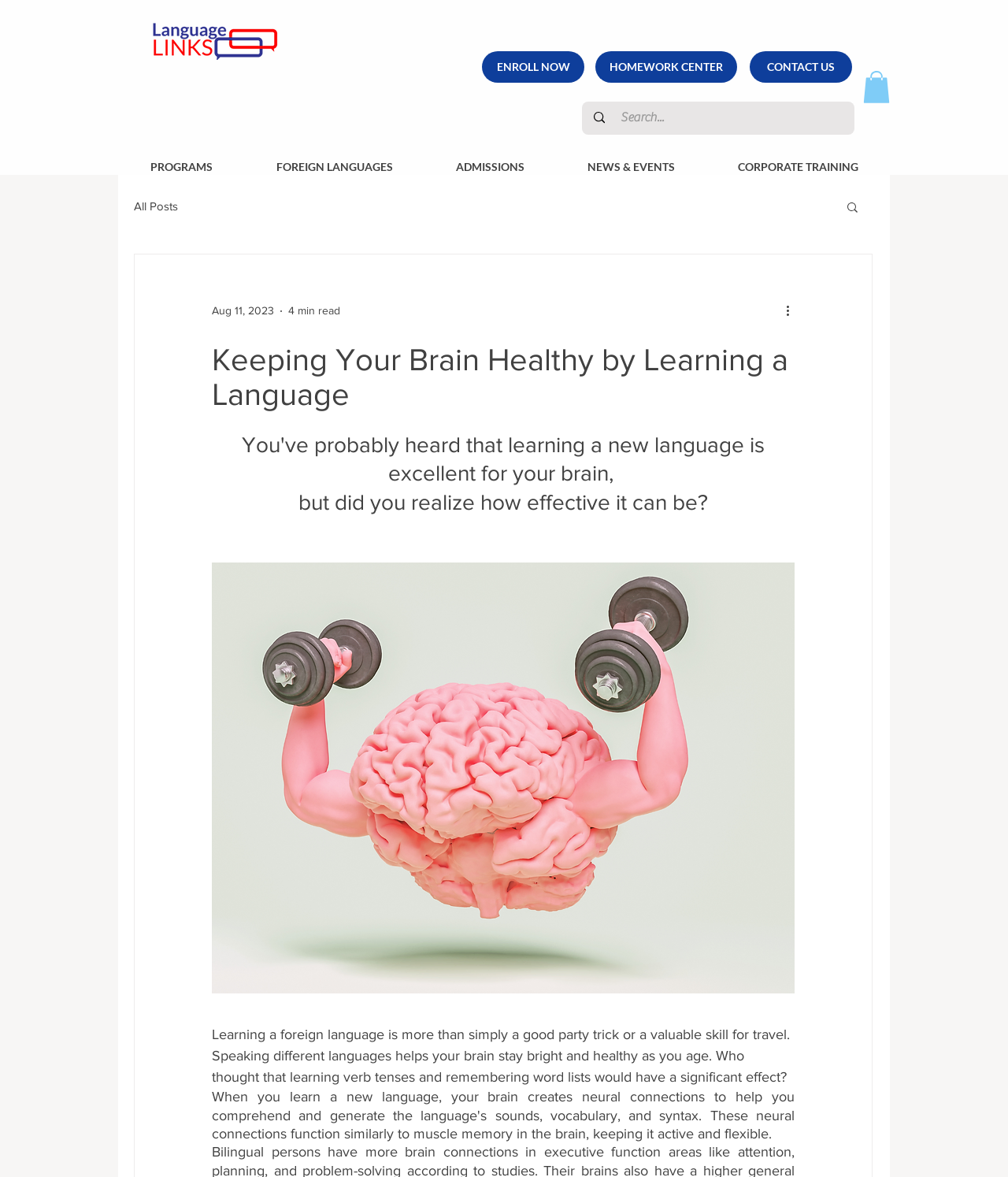Provide the bounding box coordinates for the area that should be clicked to complete the instruction: "Click the ENROLL NOW button".

[0.478, 0.044, 0.58, 0.07]